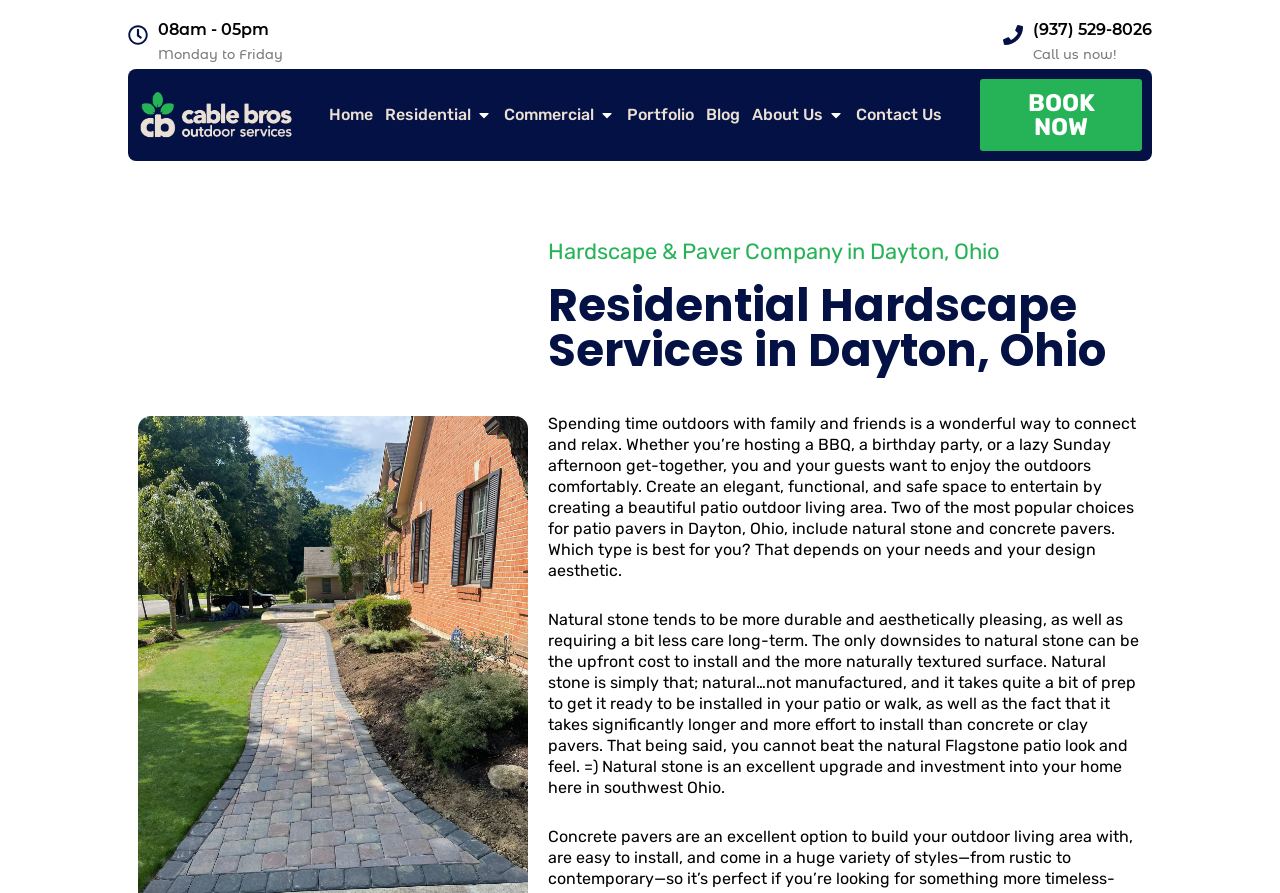Determine the bounding box for the UI element that matches this description: "BOOK NOW".

[0.766, 0.089, 0.892, 0.169]